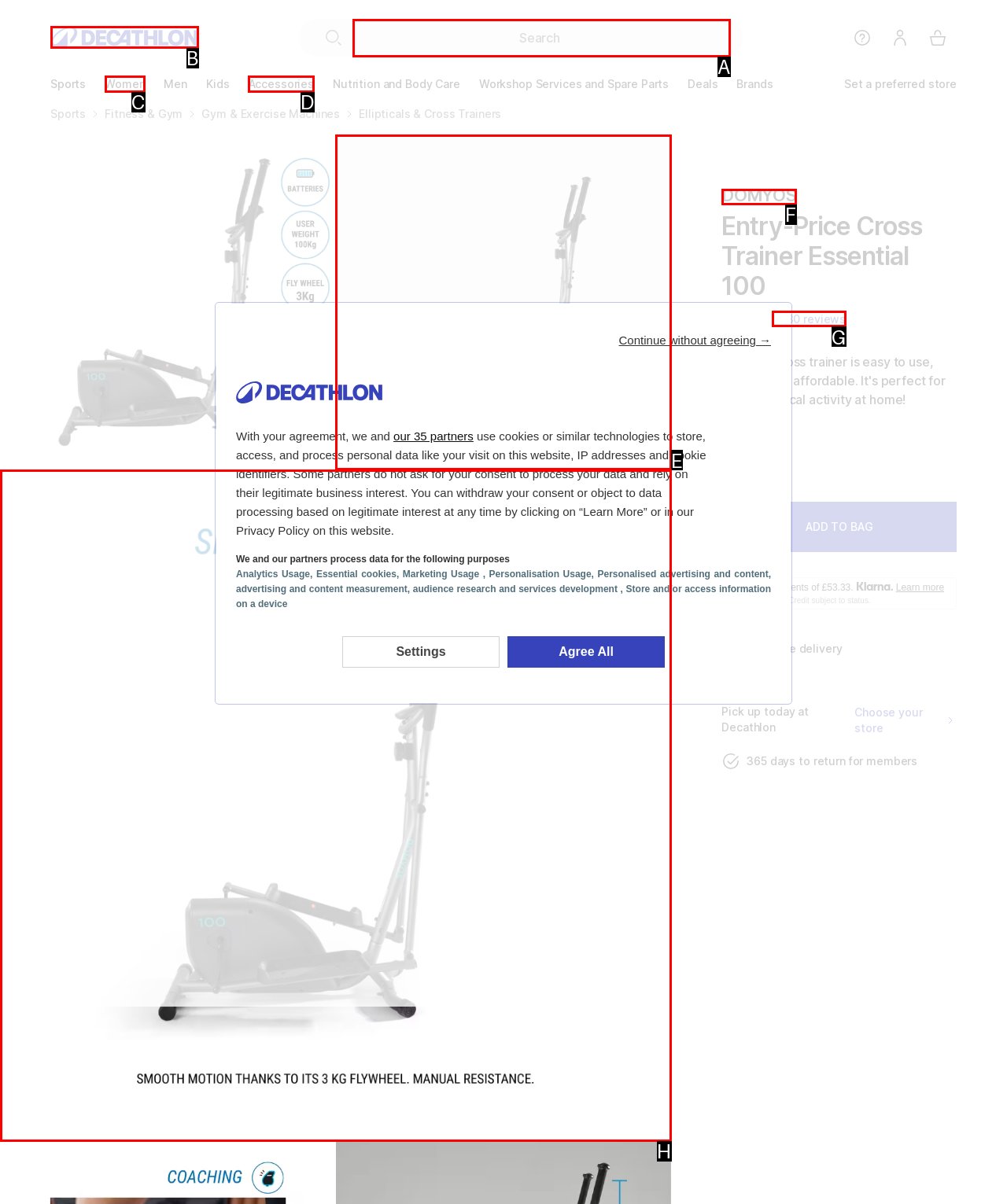Identify the letter of the correct UI element to fulfill the task: Go to the homepage from the given options in the screenshot.

B